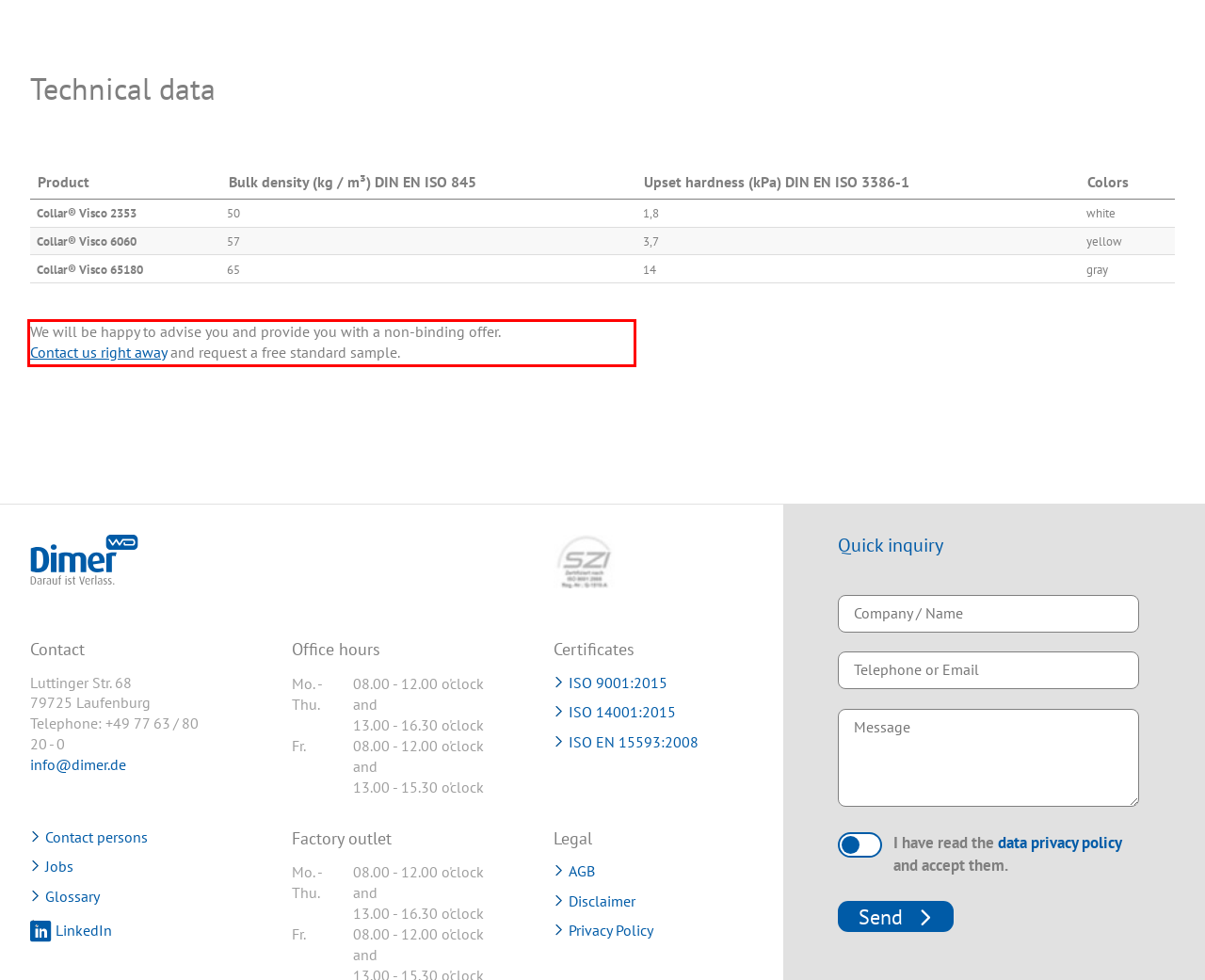Observe the screenshot of the webpage, locate the red bounding box, and extract the text content within it.

We will be happy to advise you and provide you with a non-binding offer. Contact us right away and request a free standard sample.